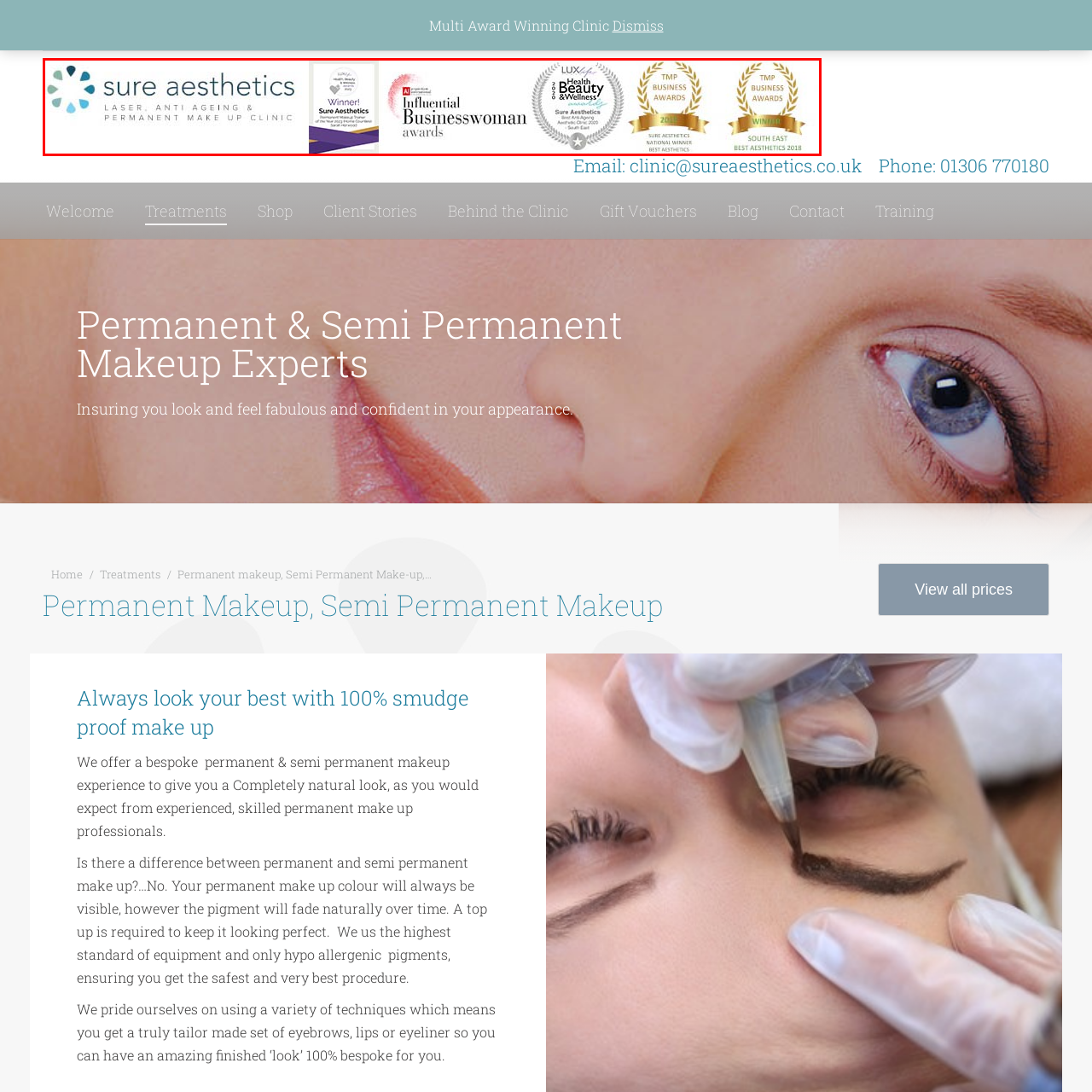What is the clinic's specialty?
Focus on the section of the image outlined in red and give a thorough answer to the question.

The 'Sure Aesthetics' clinic specializes in laser, anti-aging, and permanent makeup treatments, as mentioned in the caption.